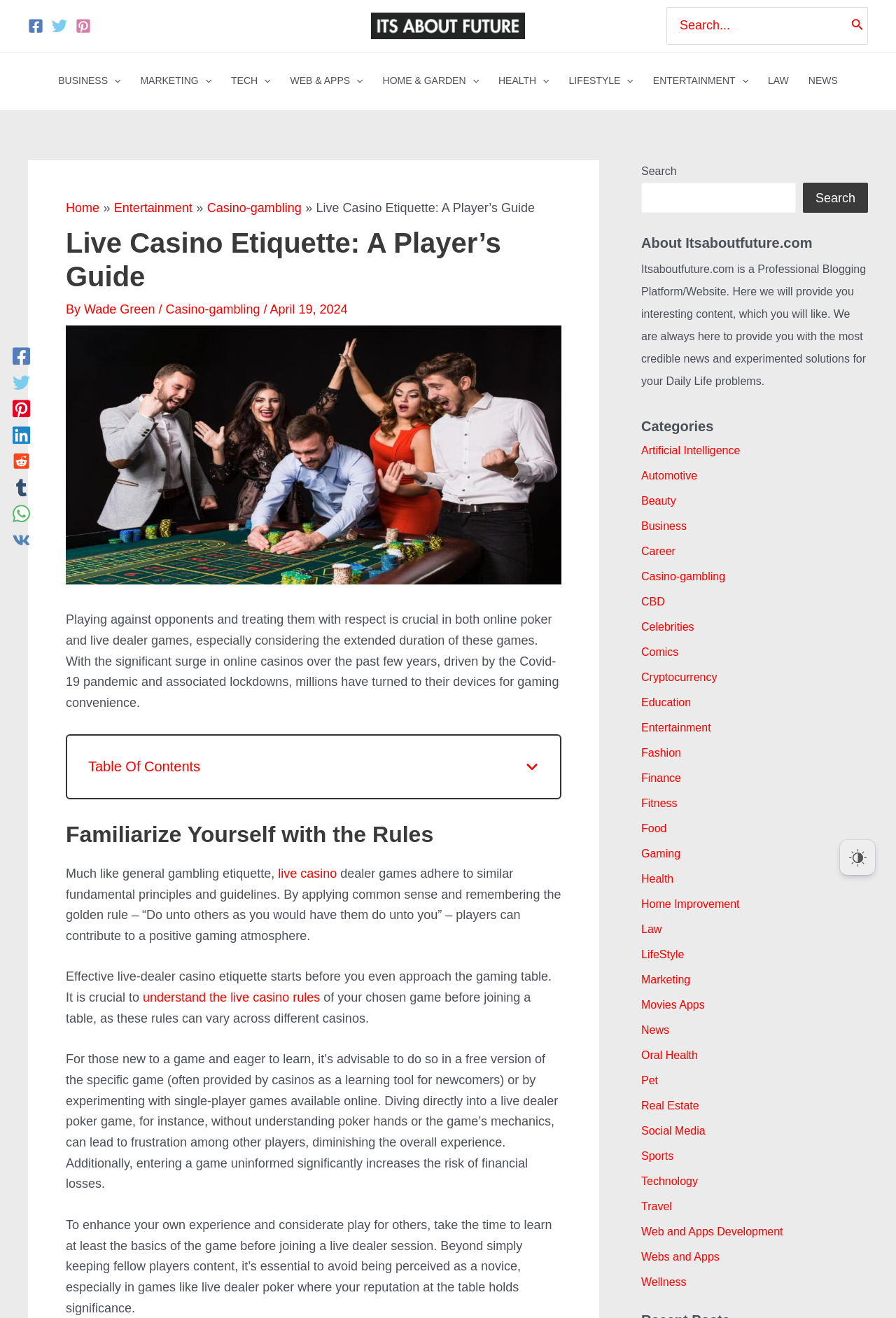Locate the bounding box coordinates of the area to click to fulfill this instruction: "Visit the Pipe Museum". The bounding box should be presented as four float numbers between 0 and 1, in the order [left, top, right, bottom].

None